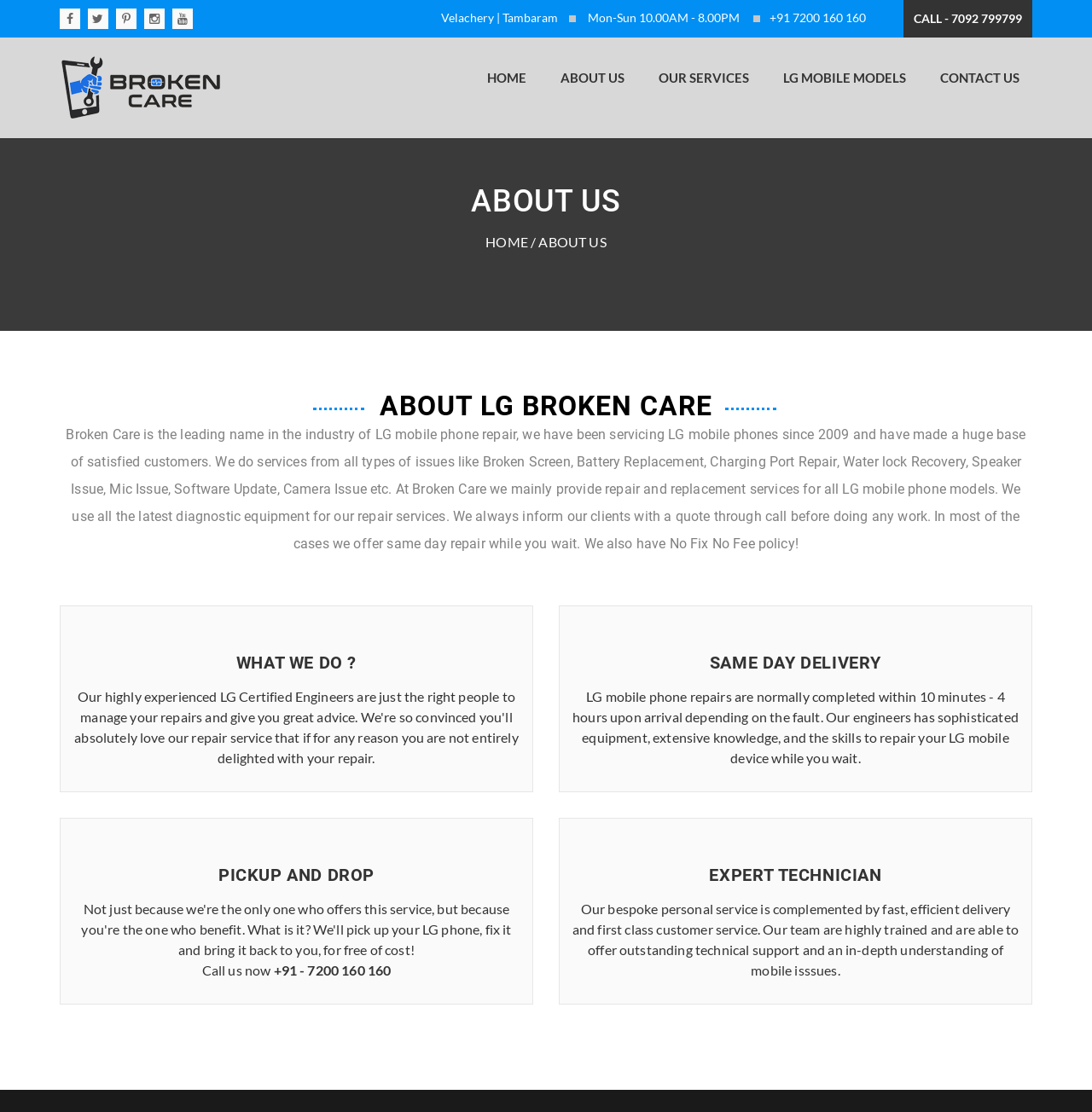Kindly respond to the following question with a single word or a brief phrase: 
What is the phone number to call for repair service?

+91 7200 160 160